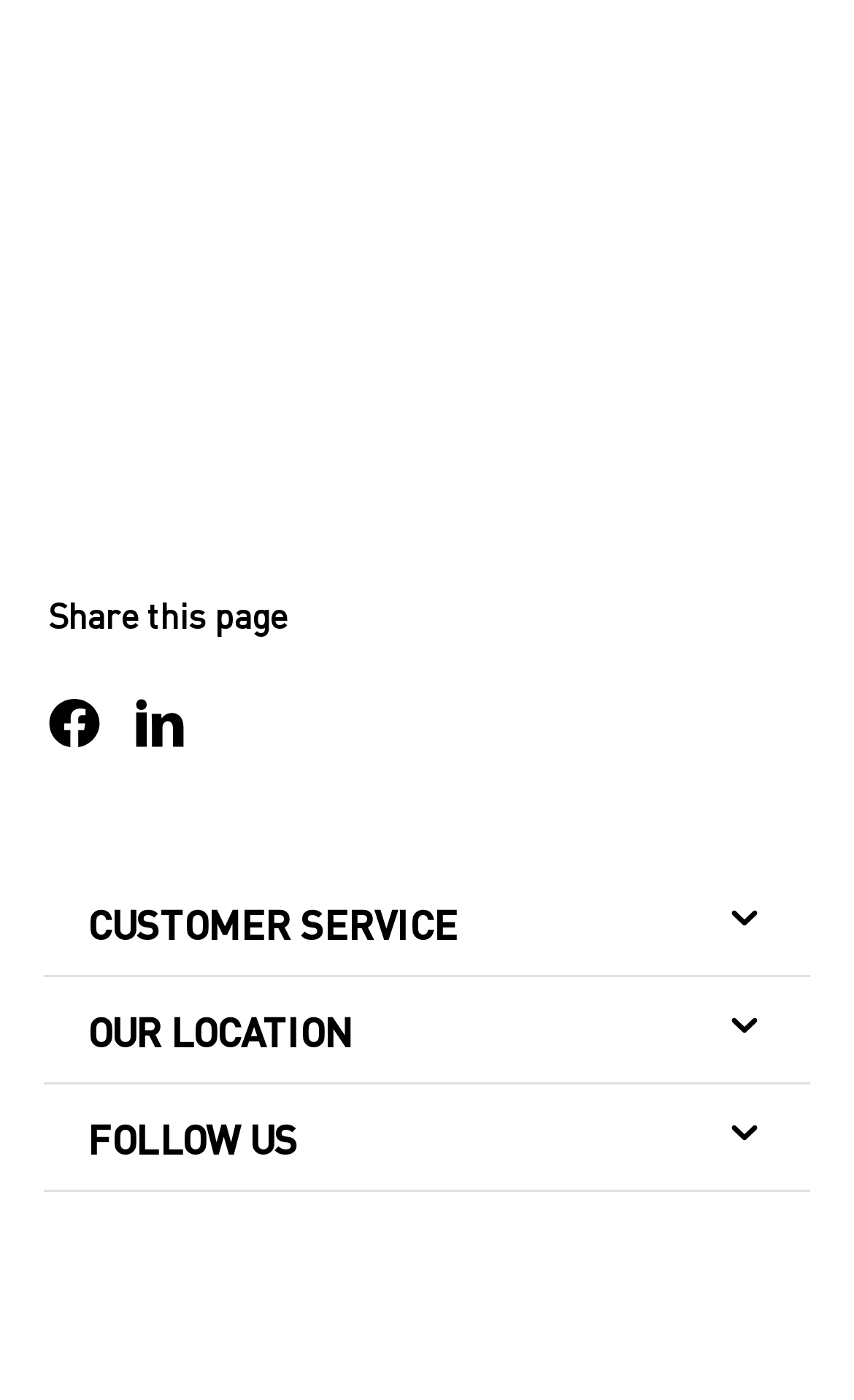Please identify the bounding box coordinates of the element's region that needs to be clicked to fulfill the following instruction: "Share this page on Facebook". The bounding box coordinates should consist of four float numbers between 0 and 1, i.e., [left, top, right, bottom].

[0.056, 0.474, 0.156, 0.543]